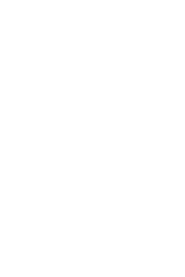Describe all the elements in the image with great detail.

The image features a stylized icon that symbolizes "Artist Spotlights," likely representing a section dedicated to highlighting creative individuals in various artistic fields. This section aims to showcase the work and impact of artists, providing insights into their artistry and contributions. The presence of this icon suggests a focus on elevating diverse talents and narratives in the arts, inviting viewers to explore and appreciate the featured artists' works. The visual style of the icon is designed to be engaging, complementing the overall aesthetic of the page while drawing attention to artistic expressions.